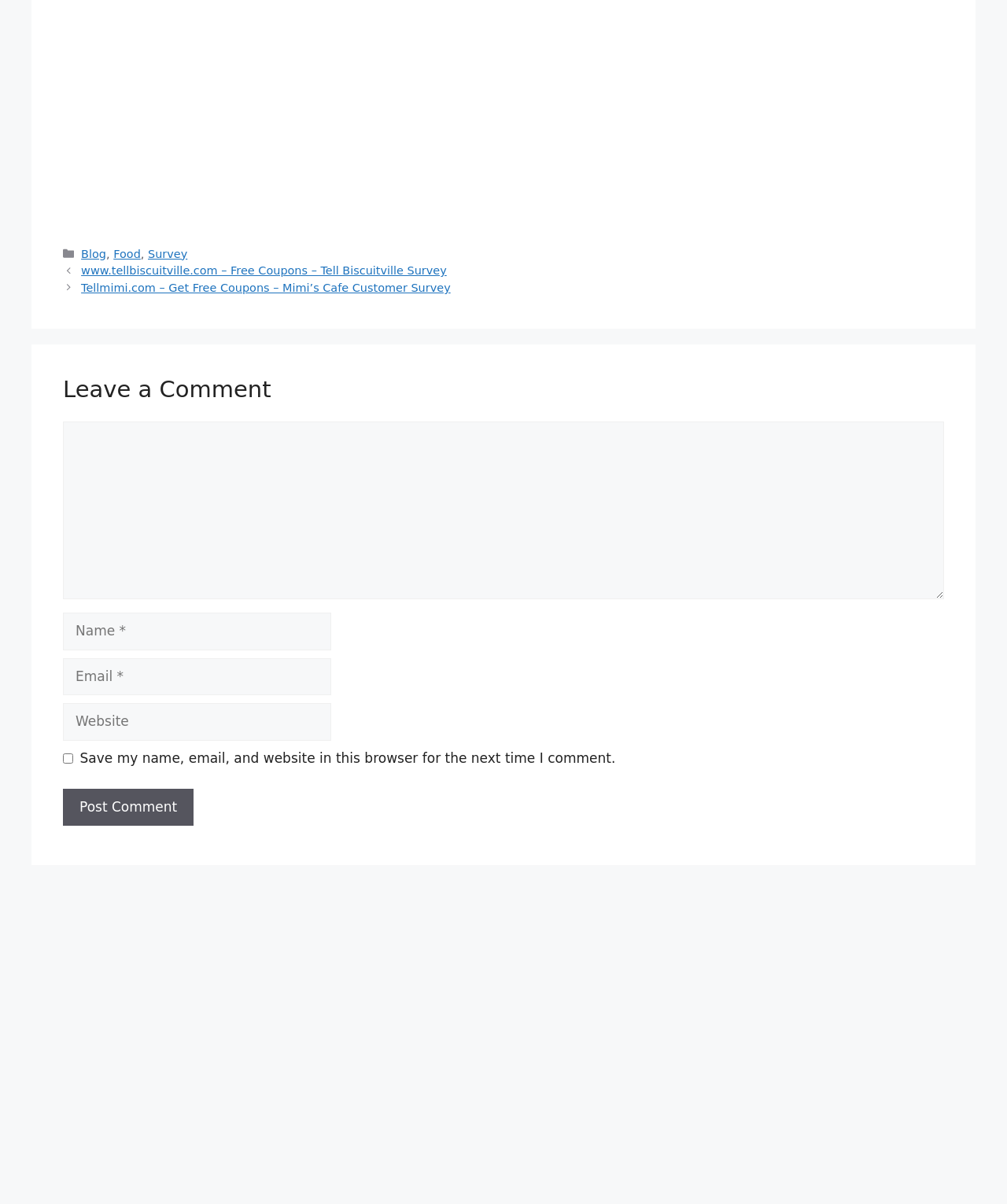What is the purpose of the 'Save my name, email, and website' checkbox?
By examining the image, provide a one-word or phrase answer.

To save user information